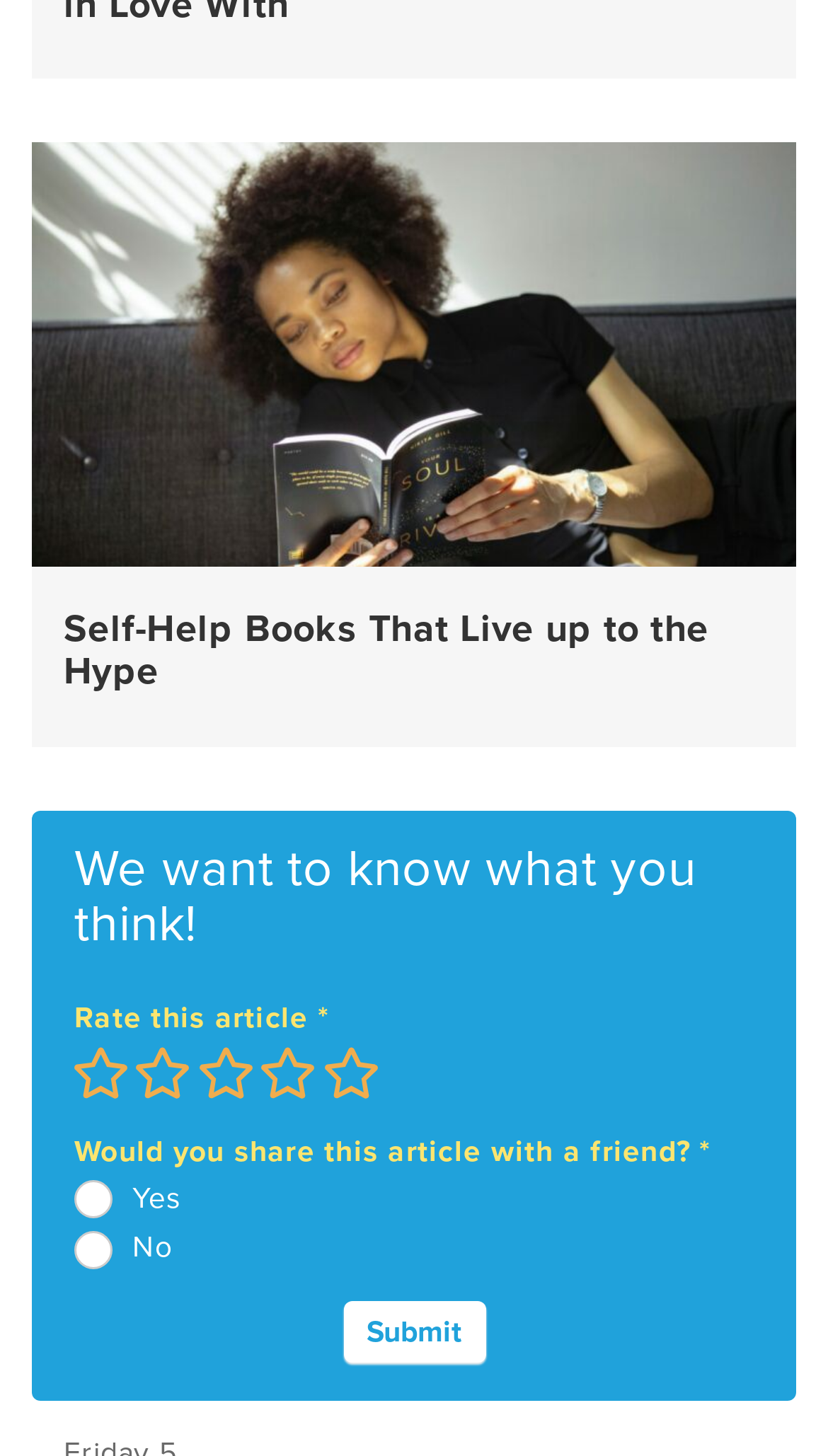Please identify the bounding box coordinates of the clickable region that I should interact with to perform the following instruction: "Rate this article". The coordinates should be expressed as four float numbers between 0 and 1, i.e., [left, top, right, bottom].

[0.09, 0.686, 0.383, 0.711]